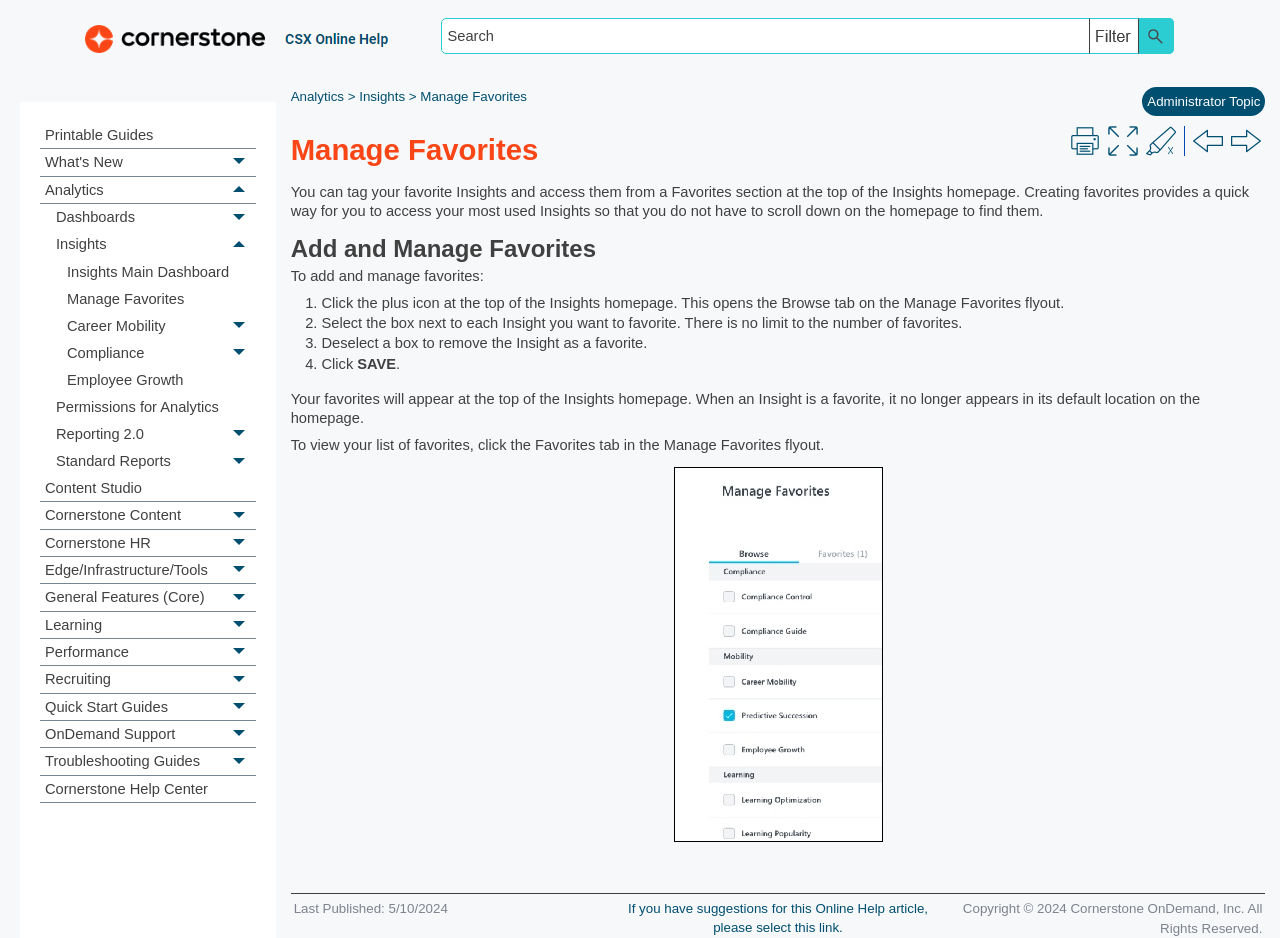Please mark the bounding box coordinates of the area that should be clicked to carry out the instruction: "Manage Insights".

[0.04, 0.246, 0.2, 0.275]